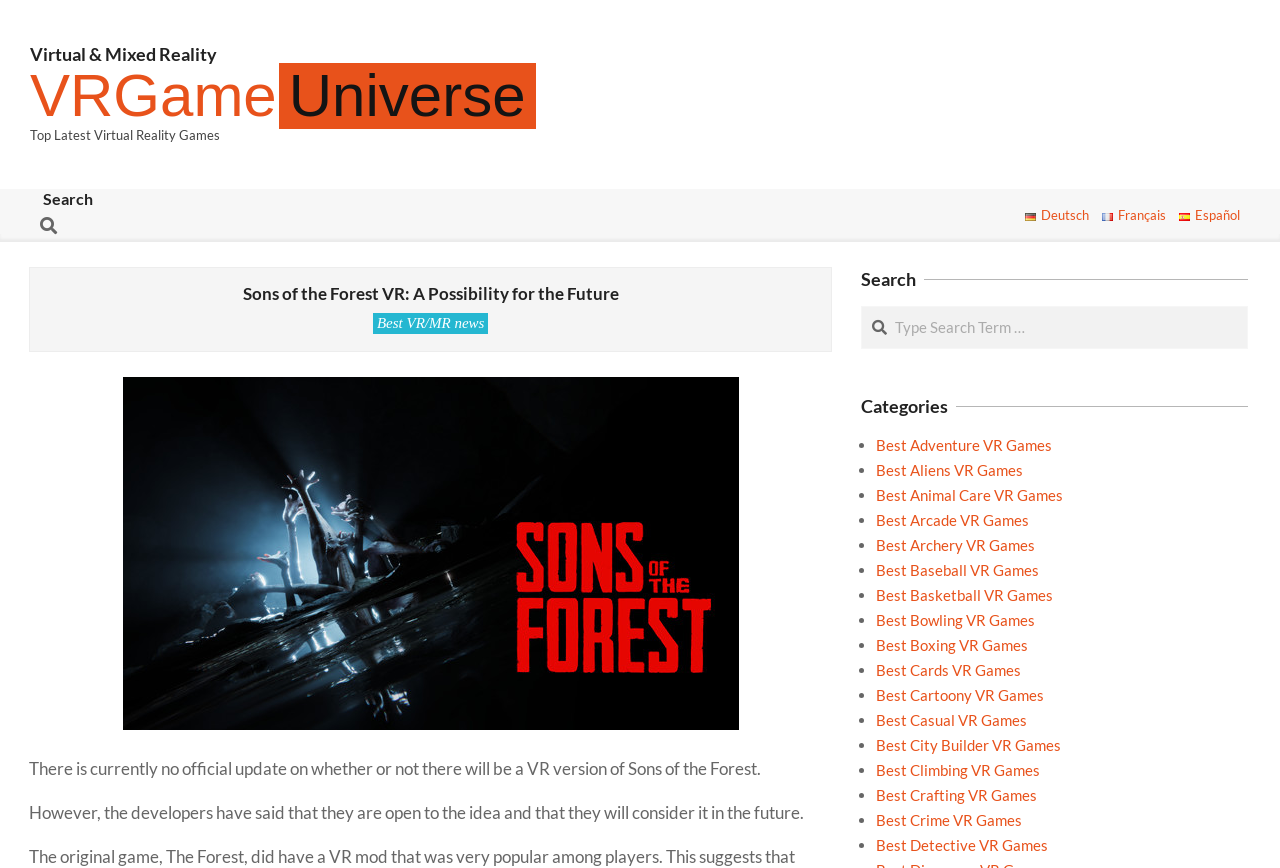Using the given description, provide the bounding box coordinates formatted as (top-left x, top-left y, bottom-right x, bottom-right y), with all values being floating point numbers between 0 and 1. Description: Deutsch

[0.801, 0.238, 0.851, 0.257]